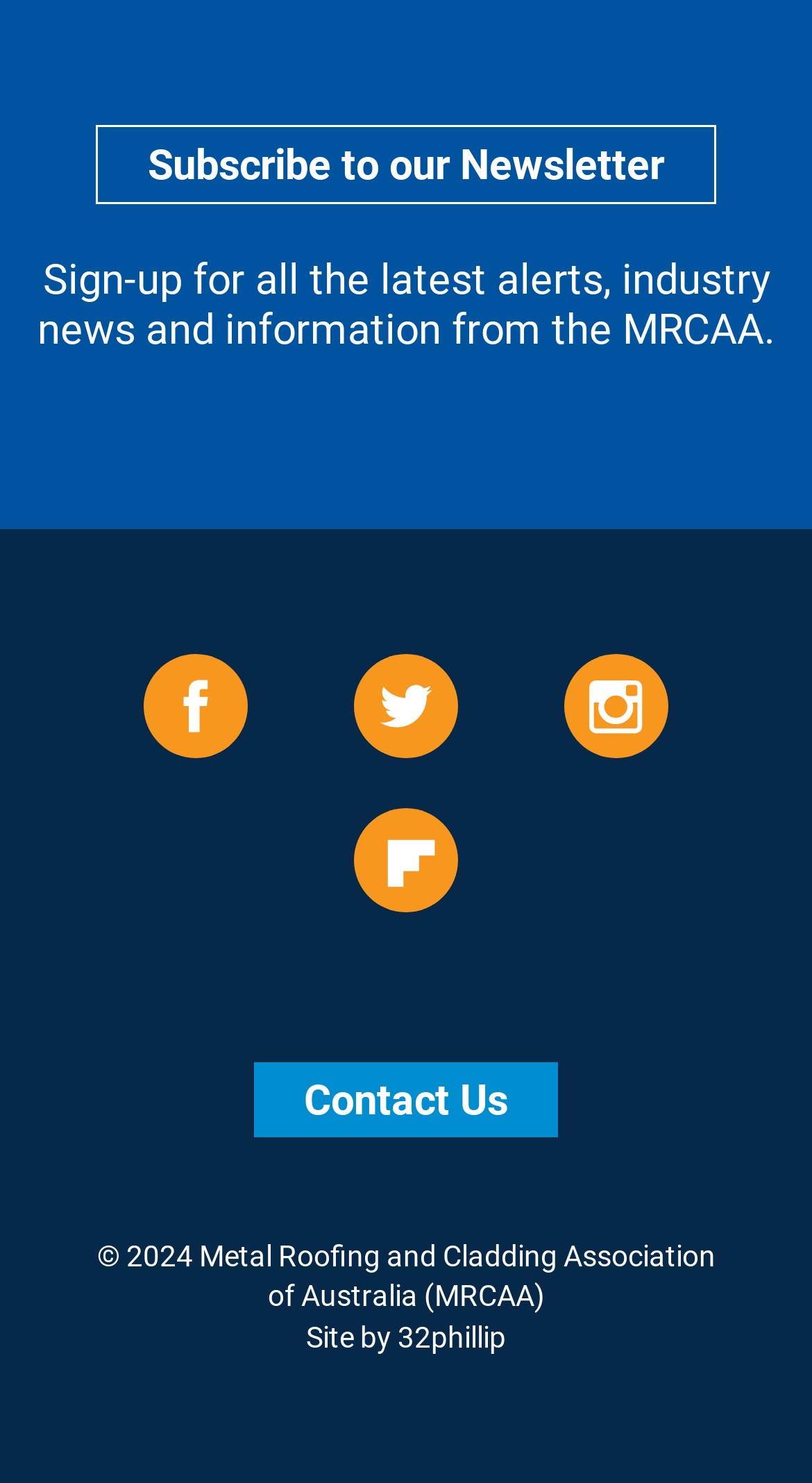Who designed the website?
Look at the screenshot and give a one-word or phrase answer.

32phillip